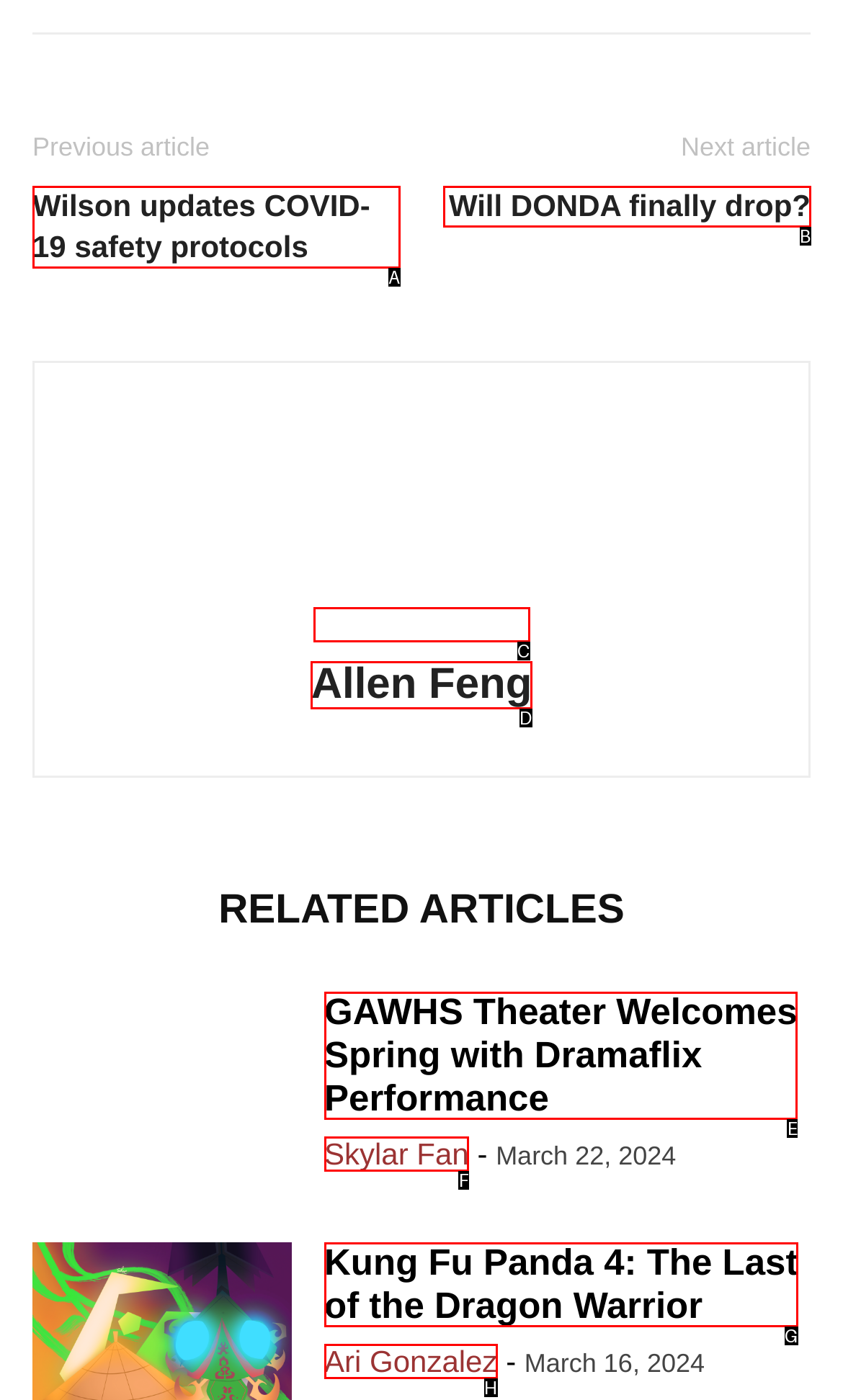Identify the HTML element that best matches the description: Allen Feng. Provide your answer by selecting the corresponding letter from the given options.

D